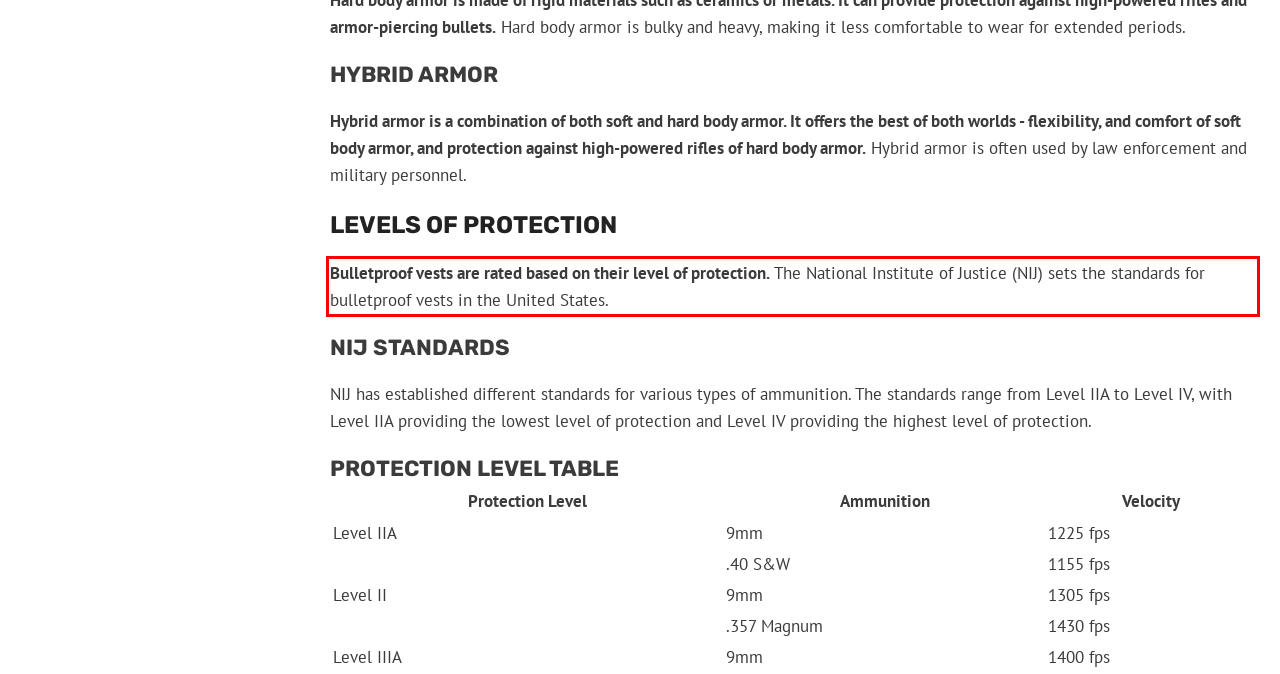With the given screenshot of a webpage, locate the red rectangle bounding box and extract the text content using OCR.

Bulletproof vests are rated based on their level of protection. The National Institute of Justice (NIJ) sets the standards for bulletproof vests in the United States.